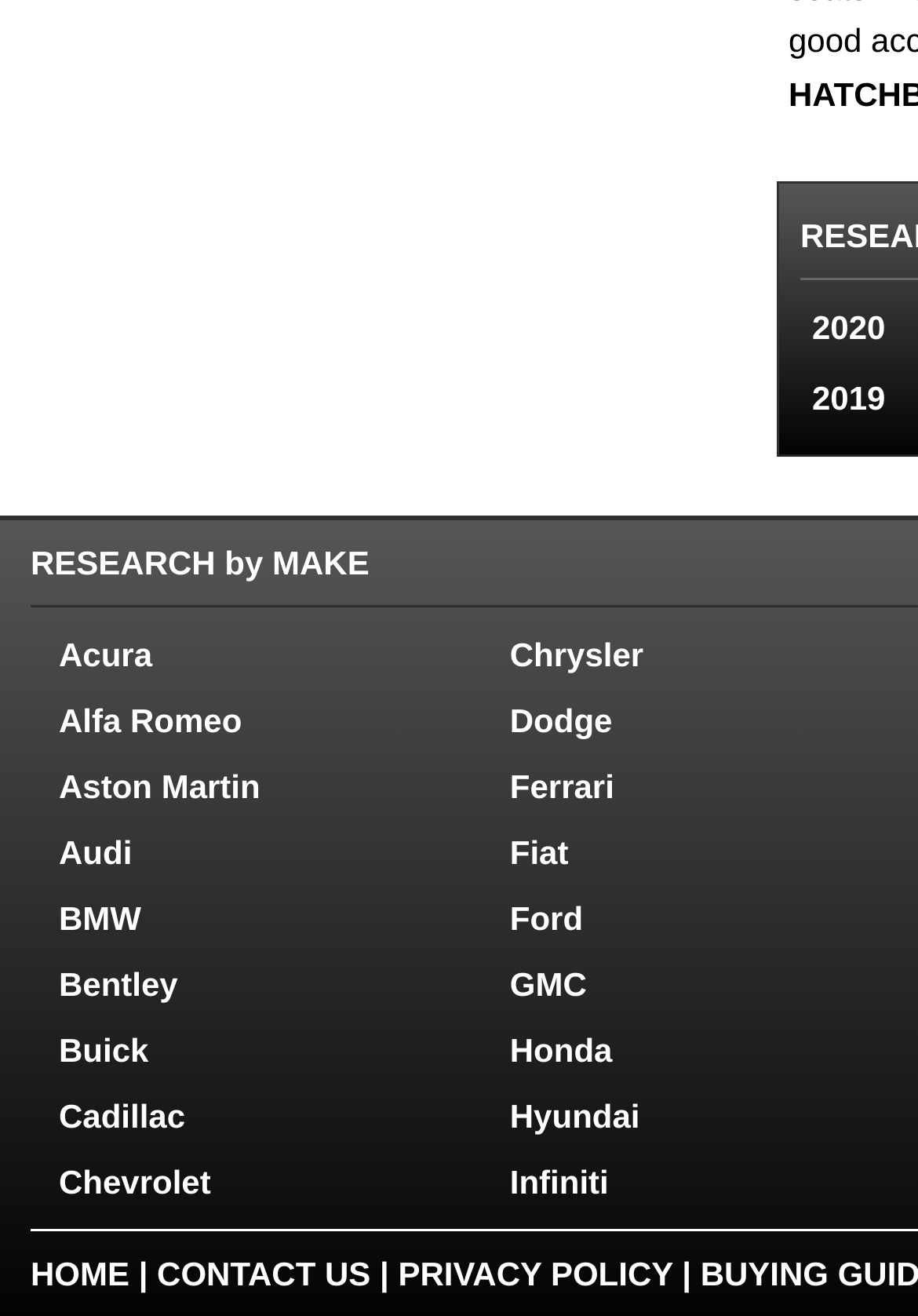Answer briefly with one word or phrase:
What type of content is the webpage primarily about?

Car research